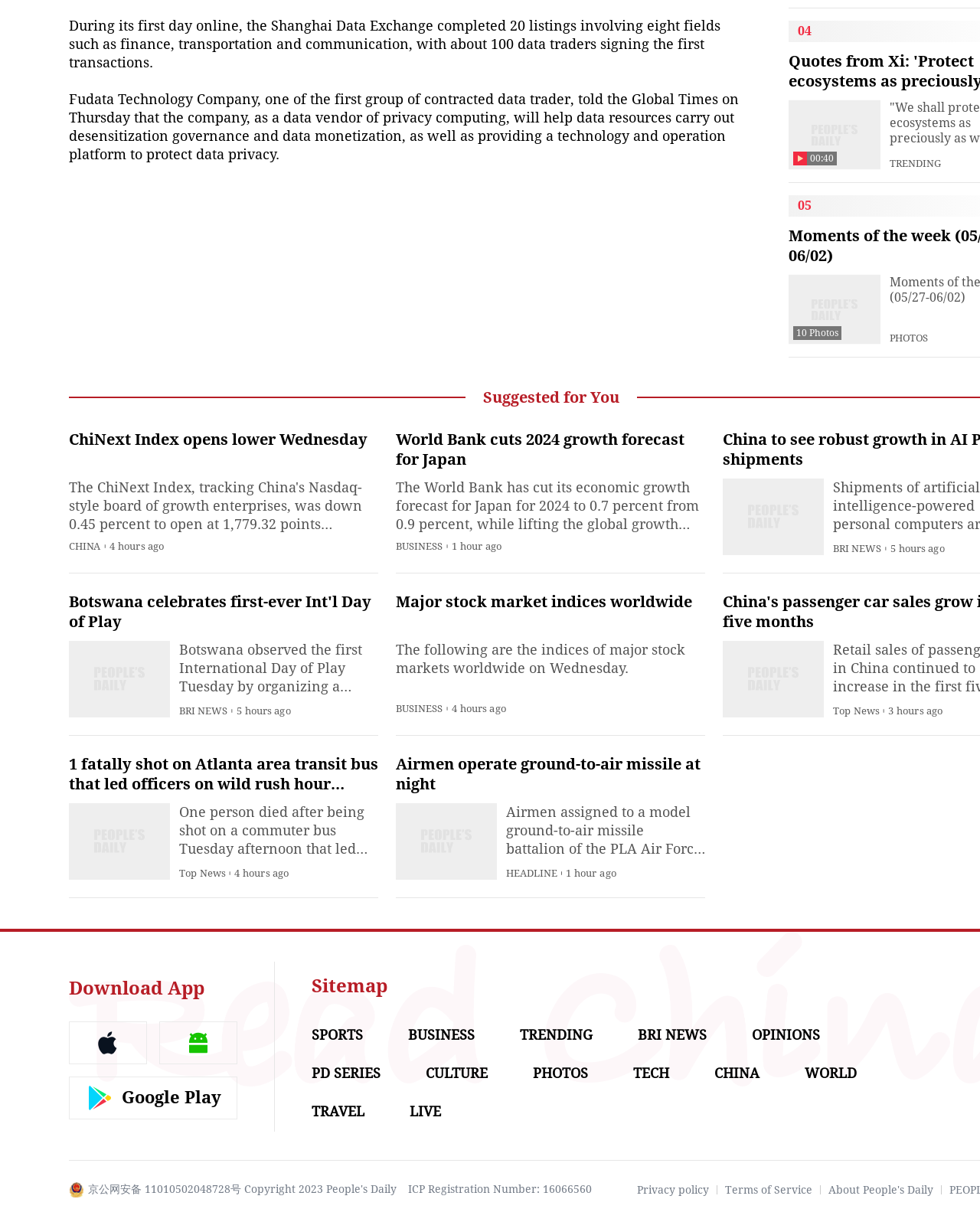With reference to the screenshot, provide a detailed response to the question below:
What is the category of the news article 'Airmen operate ground-to-air missile at night'?

The news article 'Airmen operate ground-to-air missile at night' is categorized as a HEADLINE, indicating its importance and prominence on the webpage.